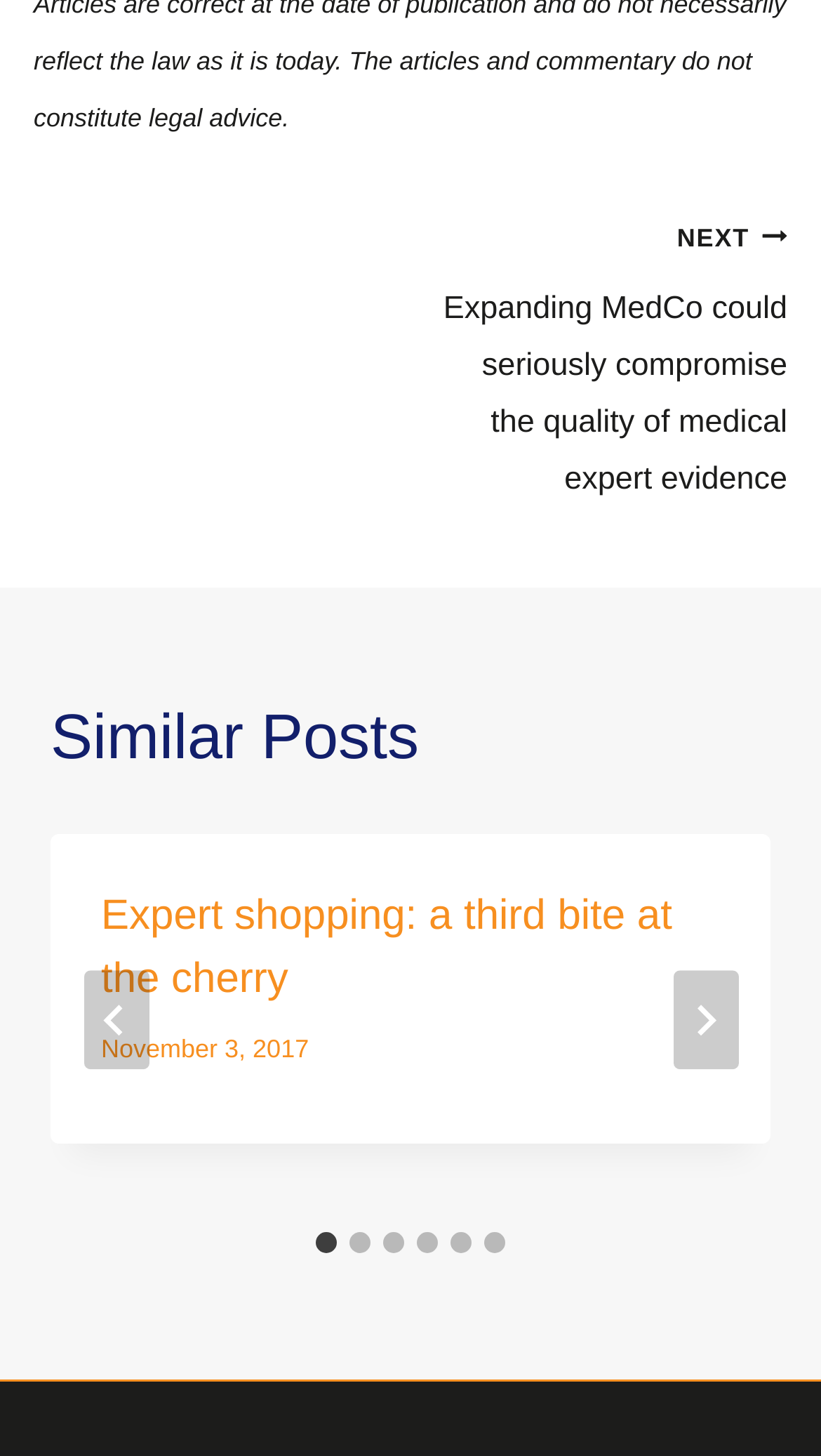Please respond to the question using a single word or phrase:
How many similar posts are there?

Unknown